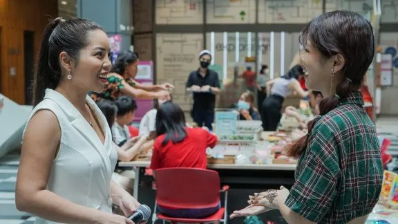Based on the image, please elaborate on the answer to the following question:
What kind of activities are available at the event?

According to the caption, the event features 'a variety of festive activities and workshops', suggesting that attendees can participate in different types of festive activities and workshops.